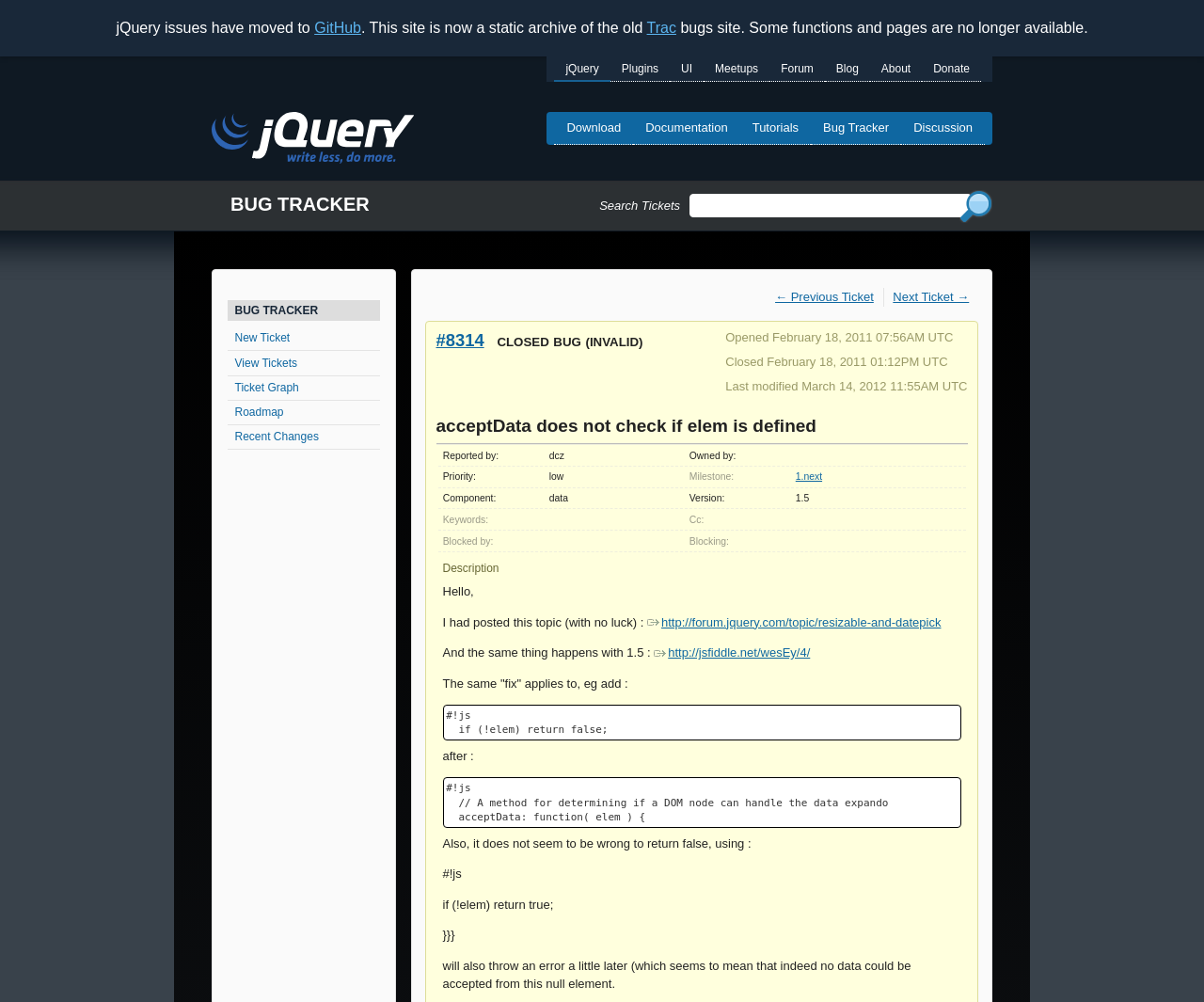What is the version of jQuery related to the bug reported in ticket #8314?
Please provide a detailed and thorough answer to the question.

I determined the answer by looking at the table in the ticket information section, specifically the row with the column header 'Version:' and the grid cell containing the text '1.5'.